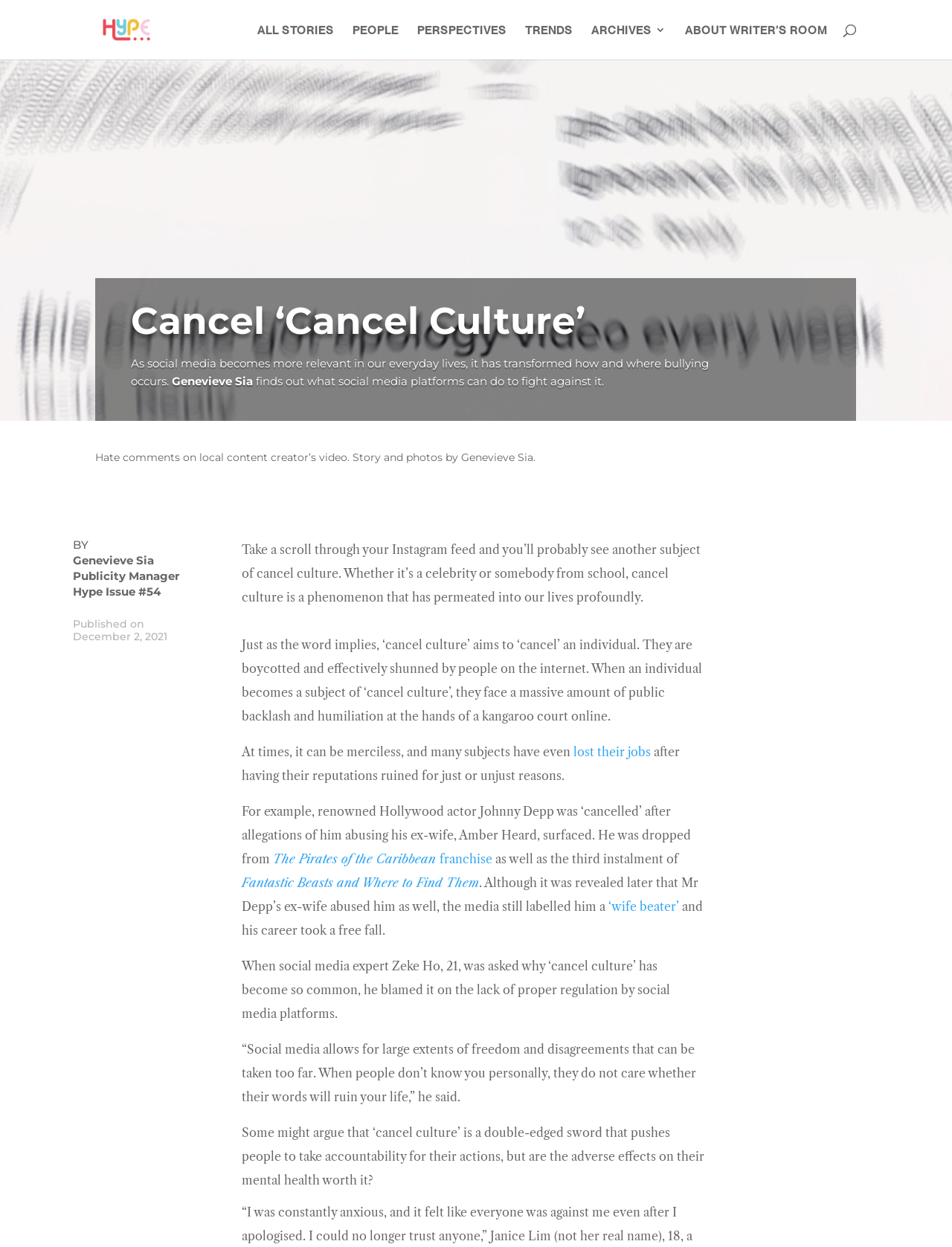Determine the bounding box coordinates for the HTML element mentioned in the following description: "People". The coordinates should be a list of four floats ranging from 0 to 1, represented as [left, top, right, bottom].

[0.37, 0.02, 0.419, 0.048]